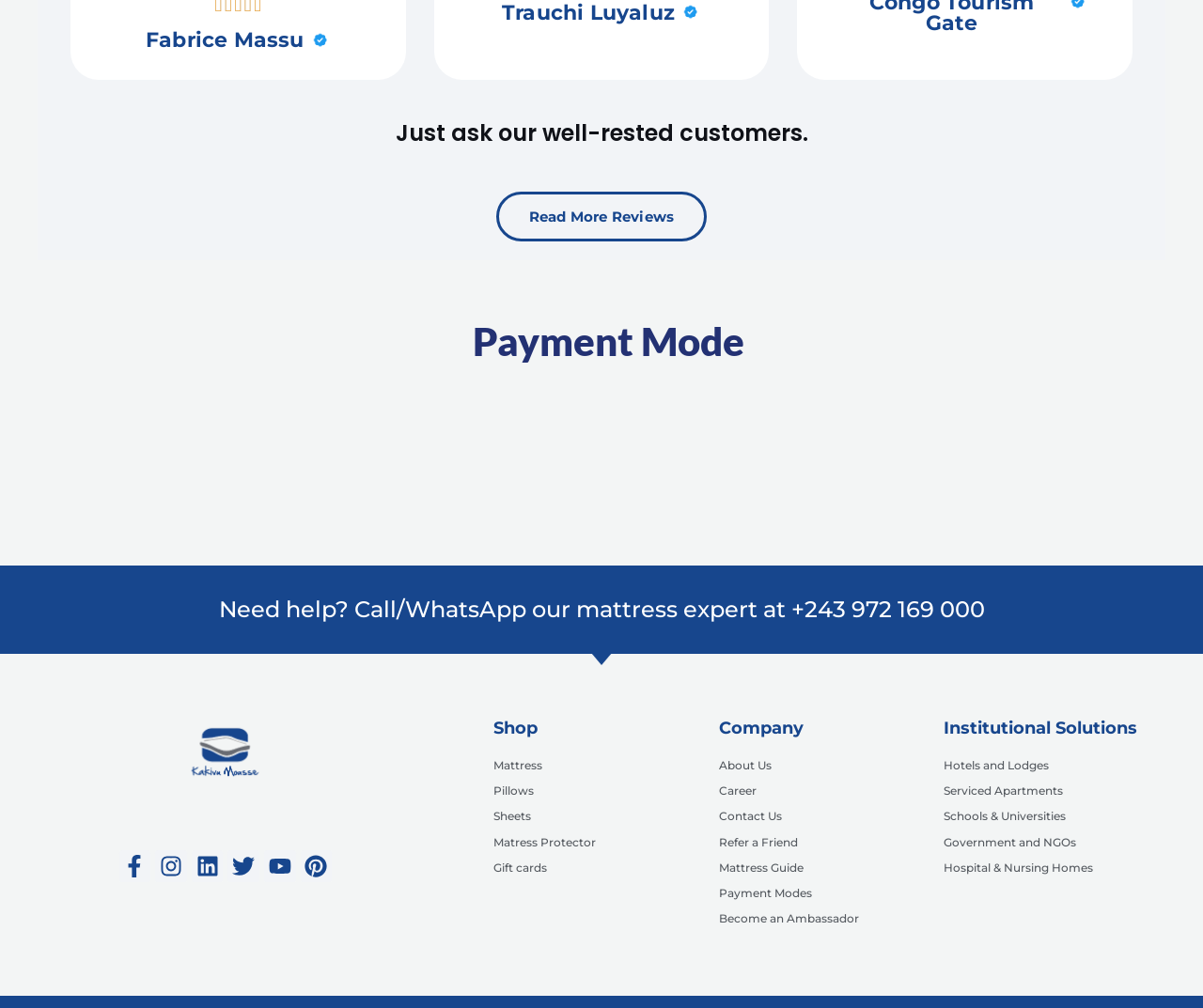Identify the bounding box for the given UI element using the description provided. Coordinates should be in the format (top-left x, top-left y, bottom-right x, bottom-right y) and must be between 0 and 1. Here is the description: Brandi Buchman

None